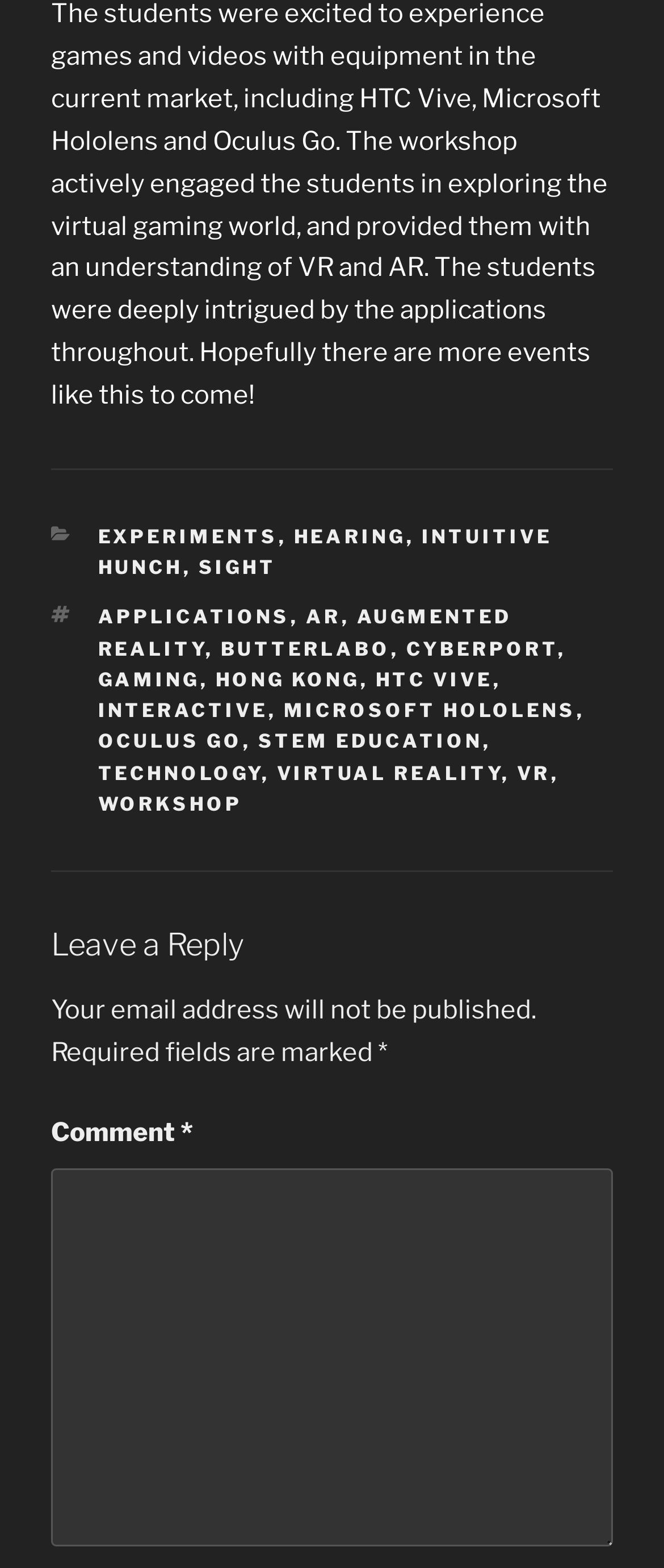Using the element description provided, determine the bounding box coordinates in the format (top-left x, top-left y, bottom-right x, bottom-right y). Ensure that all values are floating point numbers between 0 and 1. Element description: parent_node: Comment * name="comment"

[0.077, 0.745, 0.923, 0.986]